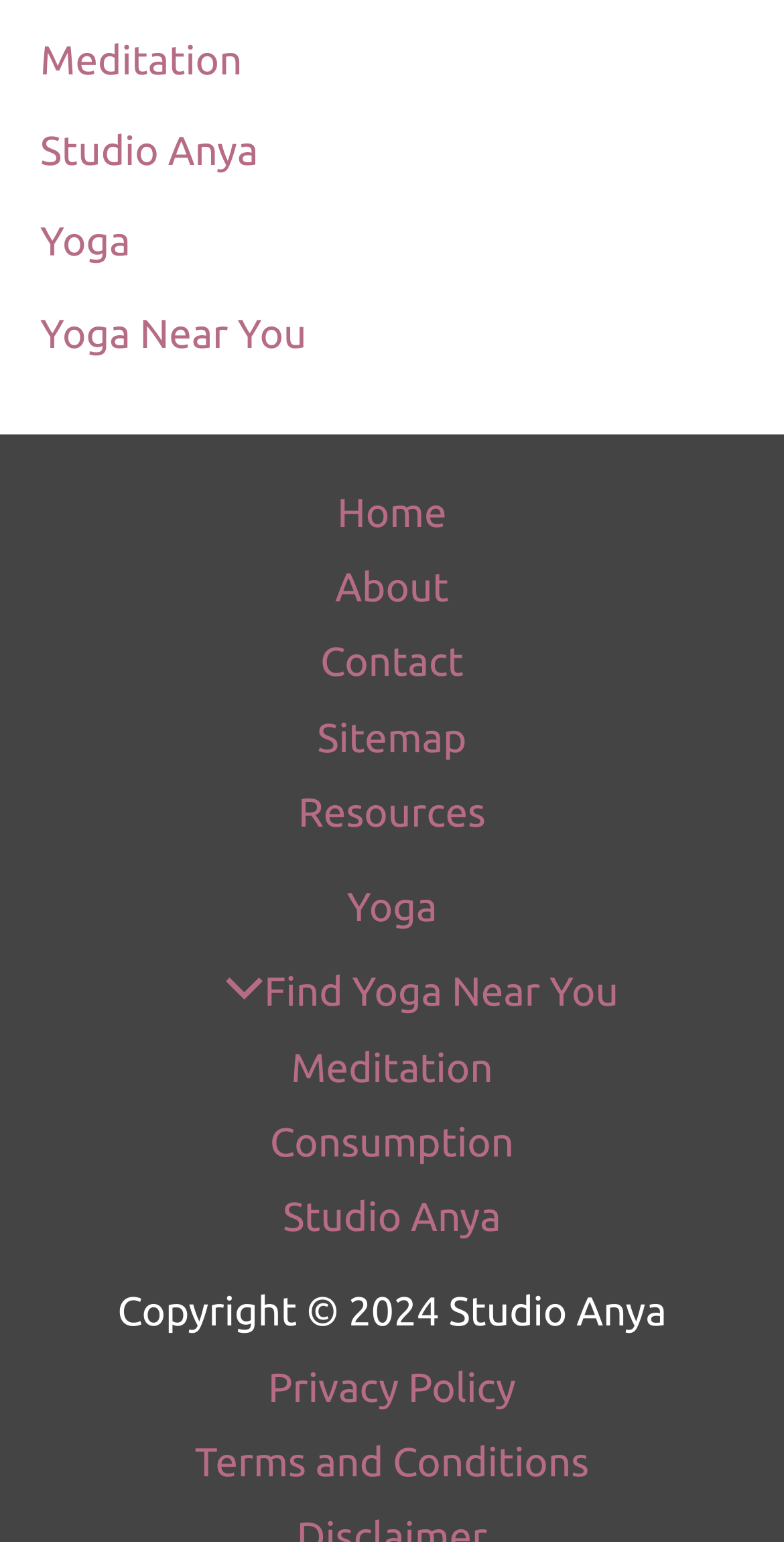Pinpoint the bounding box coordinates of the area that must be clicked to complete this instruction: "read Privacy Policy".

[0.342, 0.884, 0.658, 0.914]